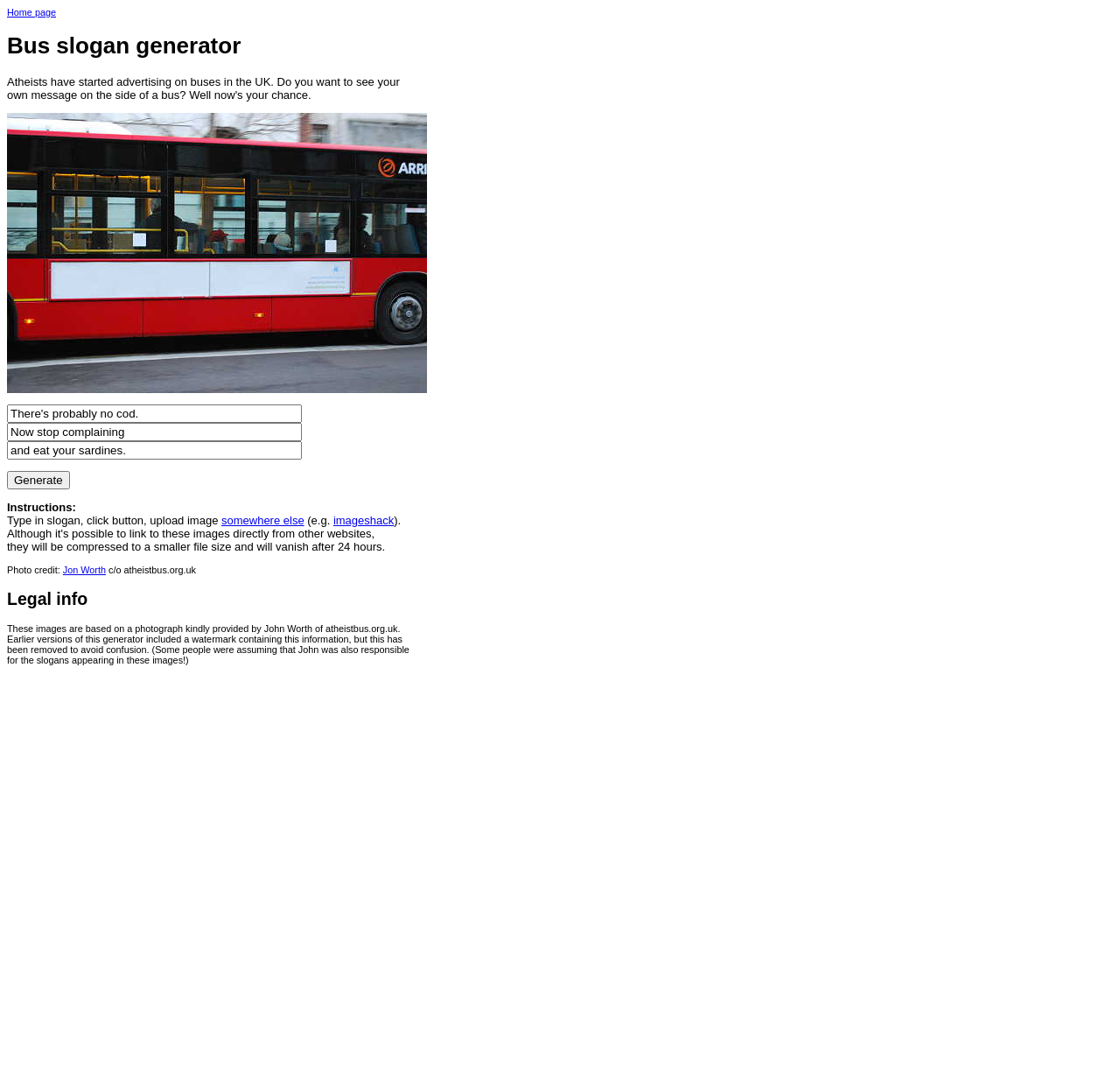What is the purpose of the textboxes?
Examine the screenshot and reply with a single word or phrase.

Enter bus slogans